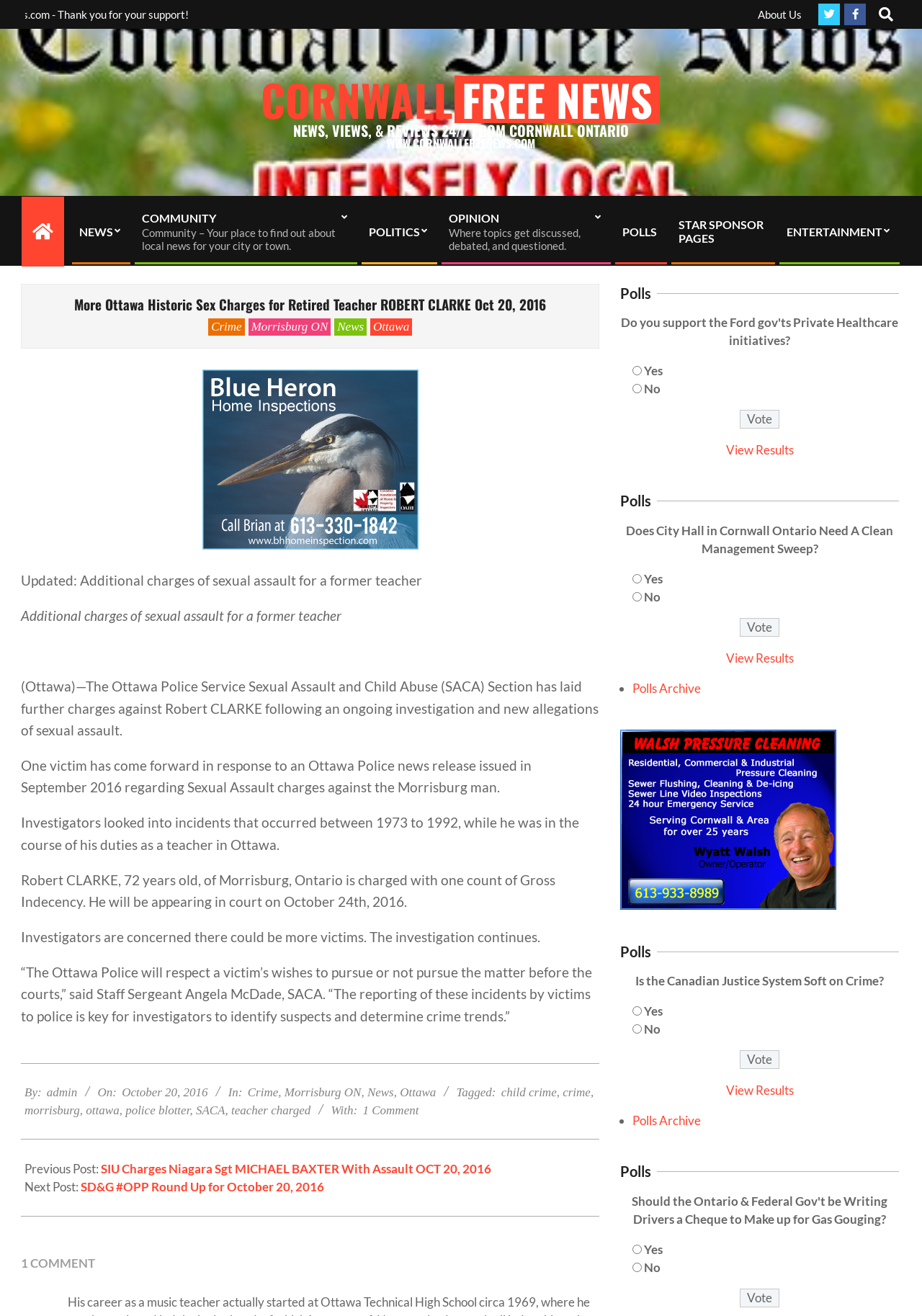Could you highlight the region that needs to be clicked to execute the instruction: "View previous post"?

[0.109, 0.882, 0.533, 0.894]